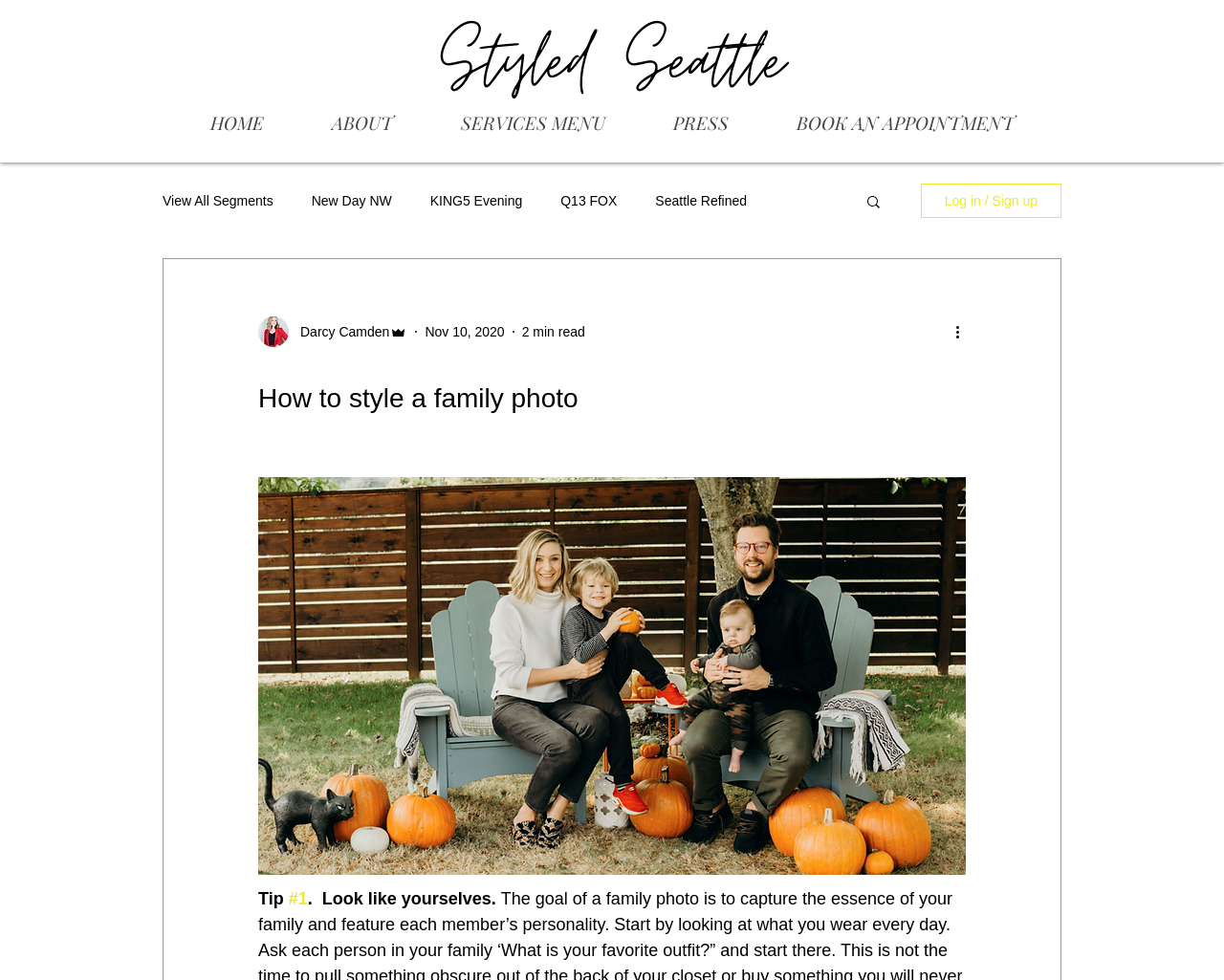Please identify the bounding box coordinates of the element that needs to be clicked to execute the following command: "Read more about Tip #1". Provide the bounding box using four float numbers between 0 and 1, formatted as [left, top, right, bottom].

[0.236, 0.907, 0.251, 0.927]